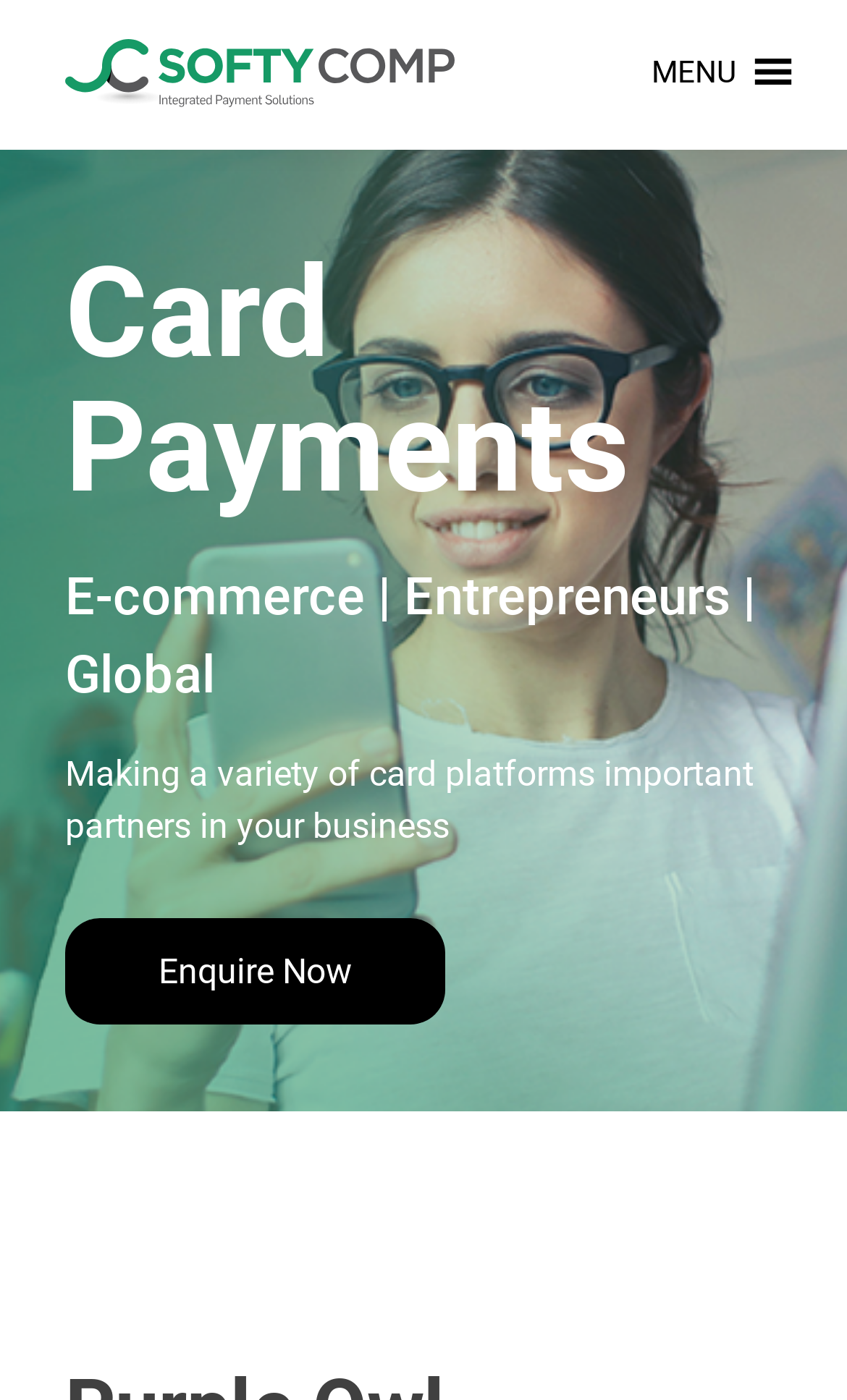Detail the various sections and features of the webpage.

The webpage is about Card Payments E-commerce, specifically targeting entrepreneurs and global businesses. At the top left, there is a logo of Softy Comp, which is an image with a link to the company's website. 

On the top right, there is a menu button with a hamburger icon, which is not expanded by default. When expanded, the menu displays three main sections. The first section is a heading that reads "Card Payments". Below it, there is another heading that describes the scope of the business, "E-commerce | Entrepreneurs | Global". 

Underneath these headings, there is a paragraph of text that explains the importance of partnering with various card platforms for business success. Below this text, there is a call-to-action button that encourages visitors to "Enquire Now".